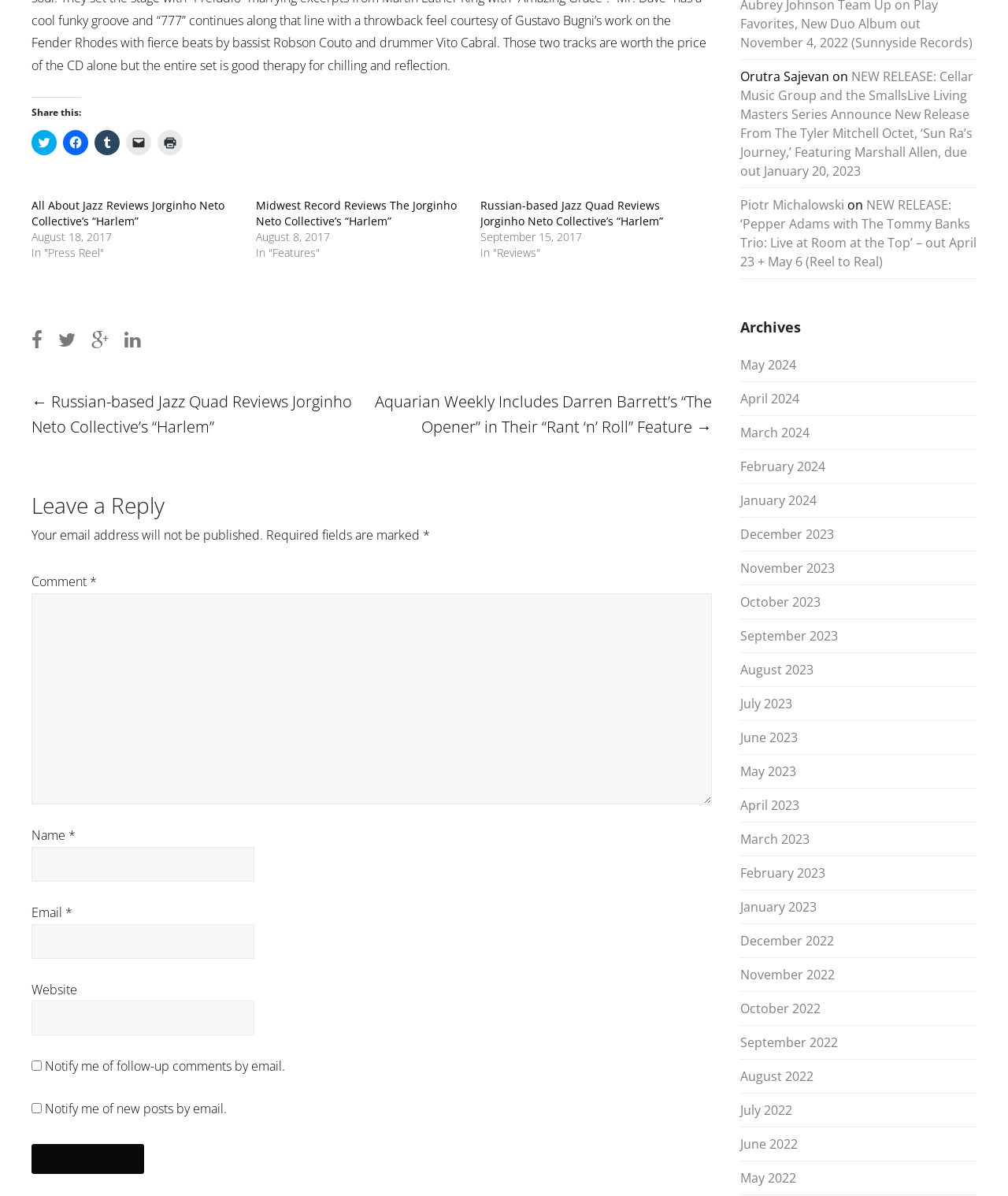Locate the bounding box coordinates of the area where you should click to accomplish the instruction: "Leave a comment".

[0.031, 0.479, 0.089, 0.494]